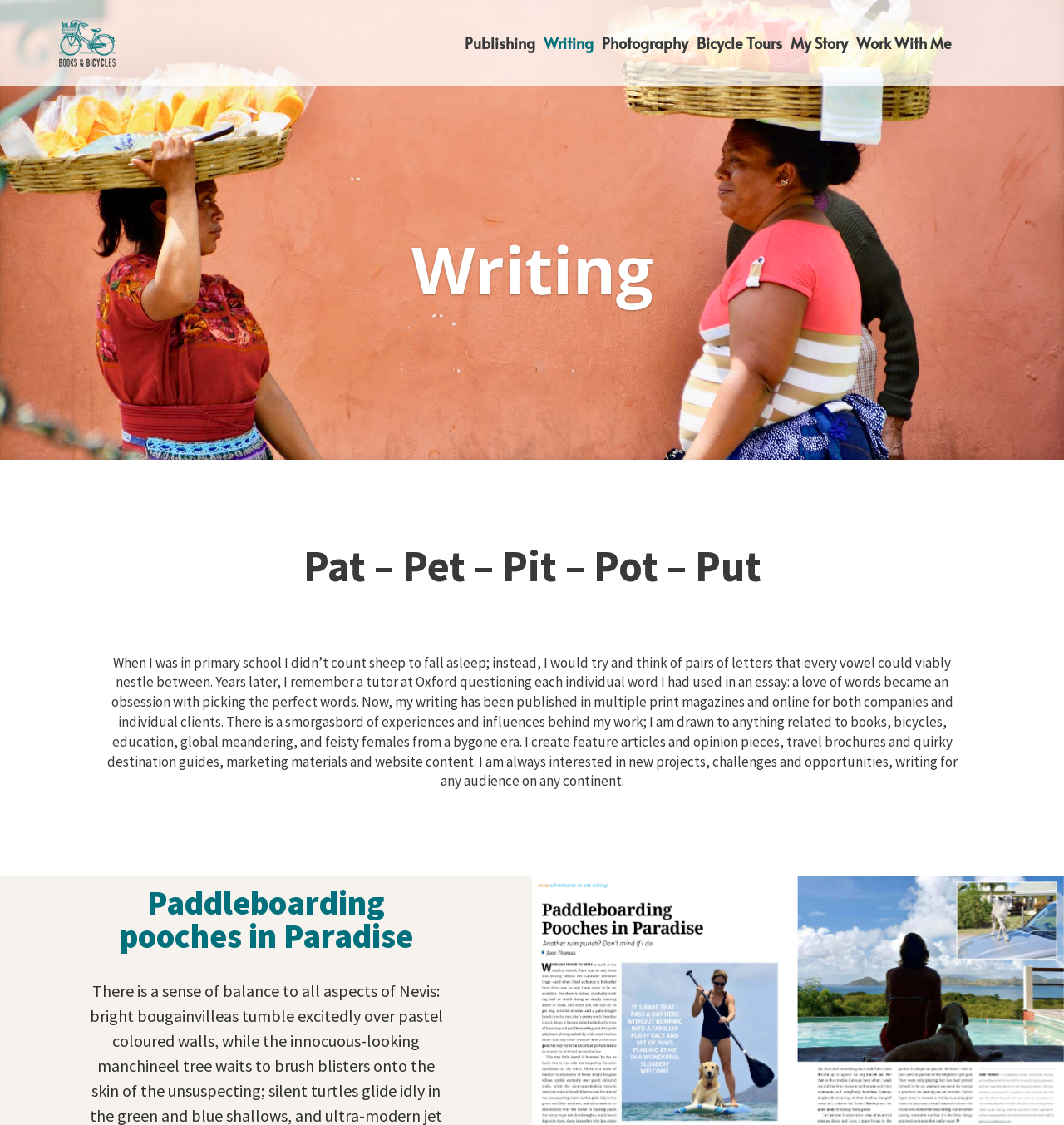What is the author's interest related to education? Using the information from the screenshot, answer with a single word or phrase.

Global meandering